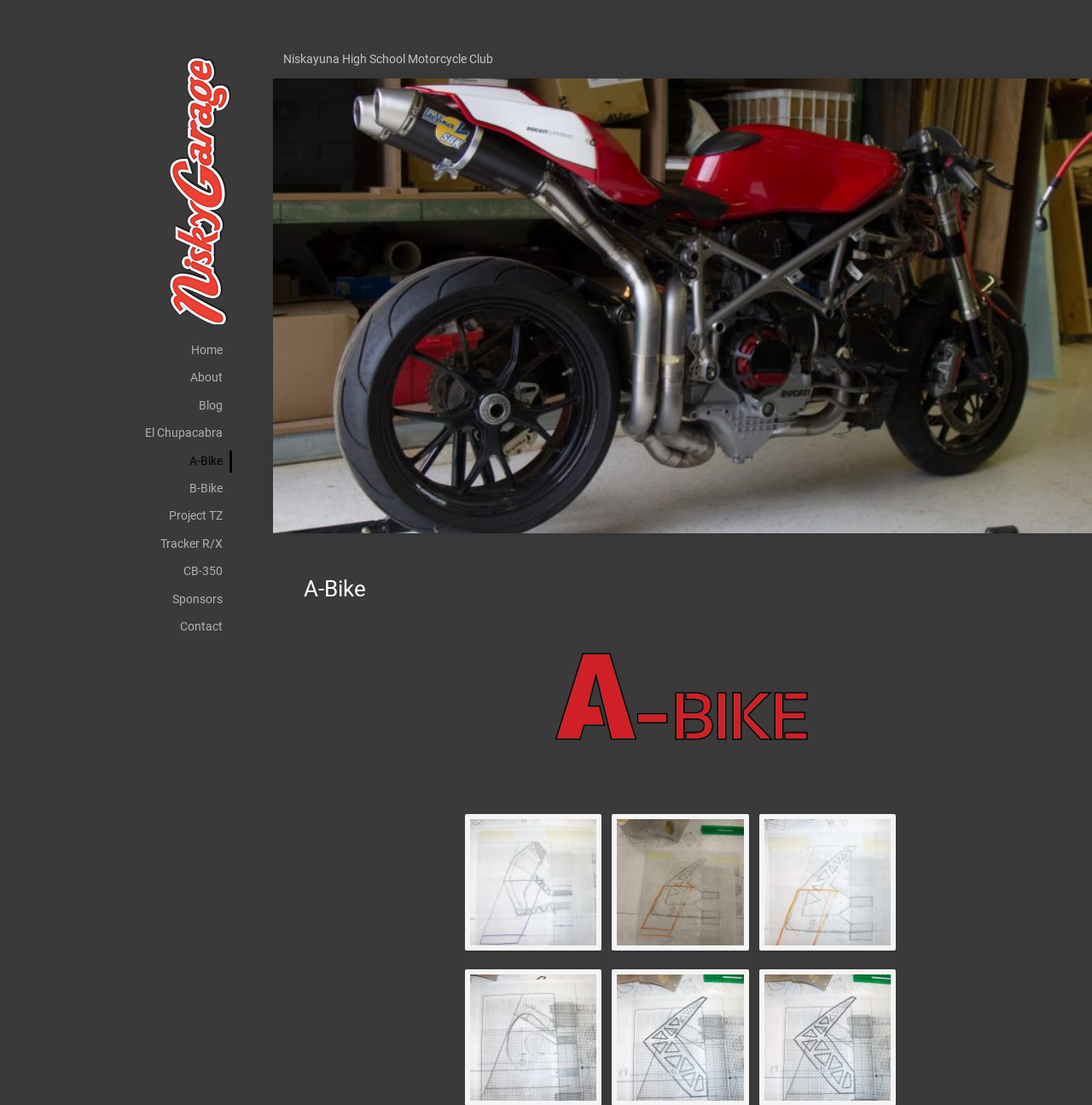Identify the bounding box for the element characterized by the following description: "B-Bike".

[0.019, 0.432, 0.212, 0.453]